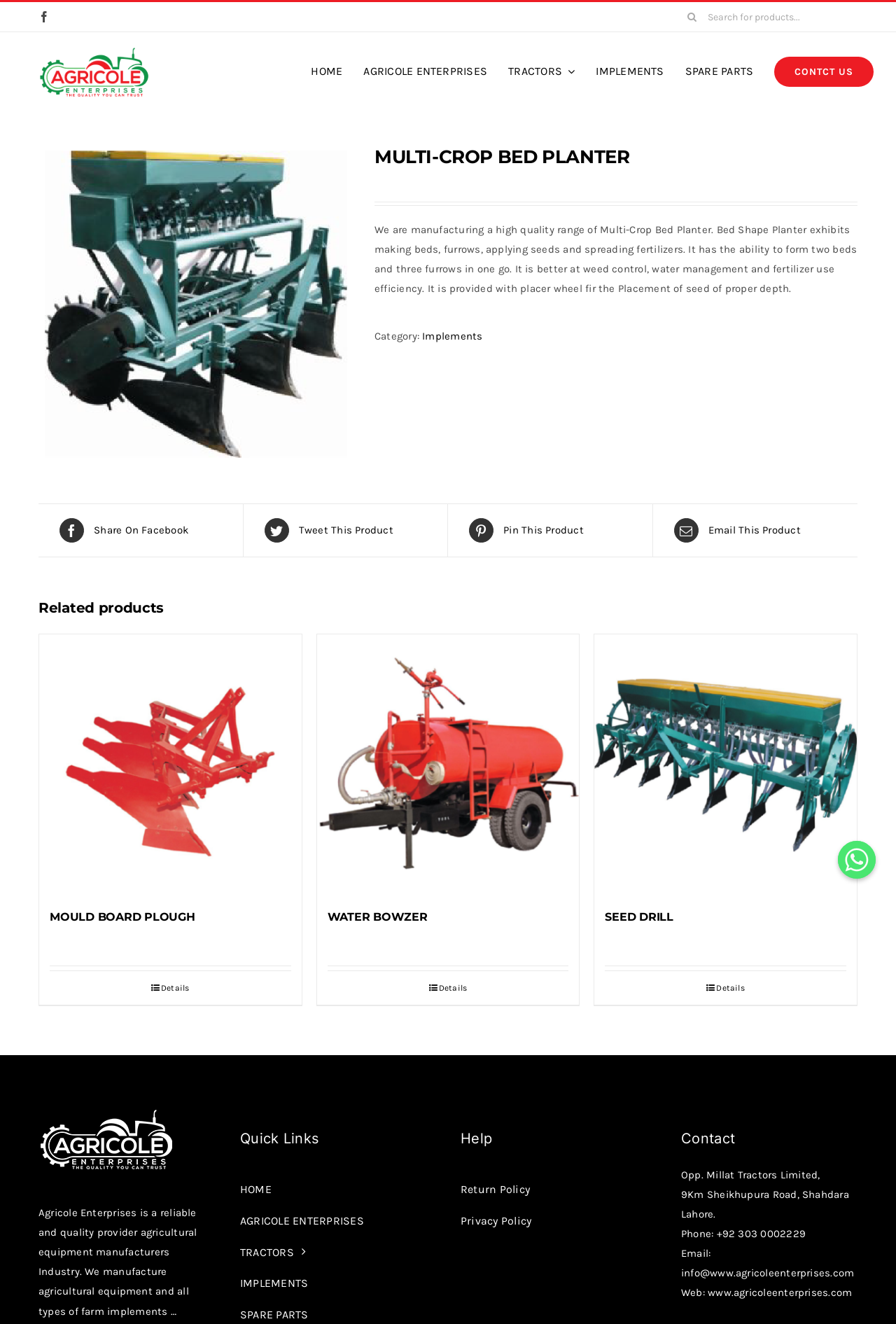Locate the bounding box coordinates of the clickable element to fulfill the following instruction: "Share on Facebook". Provide the coordinates as four float numbers between 0 and 1 in the format [left, top, right, bottom].

[0.066, 0.391, 0.247, 0.41]